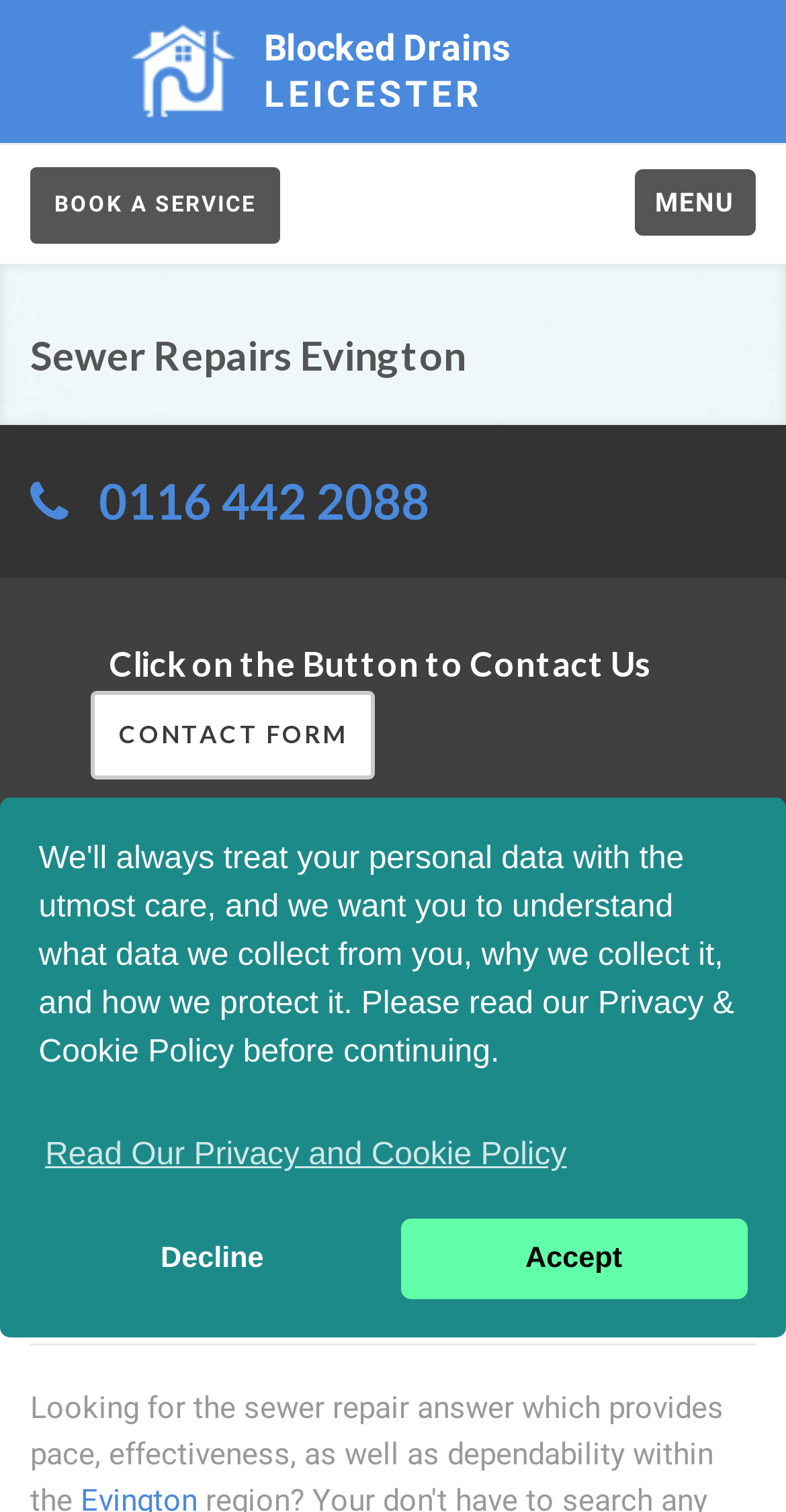Please provide the bounding box coordinates for the UI element as described: "Menu". The coordinates must be four floats between 0 and 1, represented as [left, top, right, bottom].

[0.808, 0.112, 0.962, 0.156]